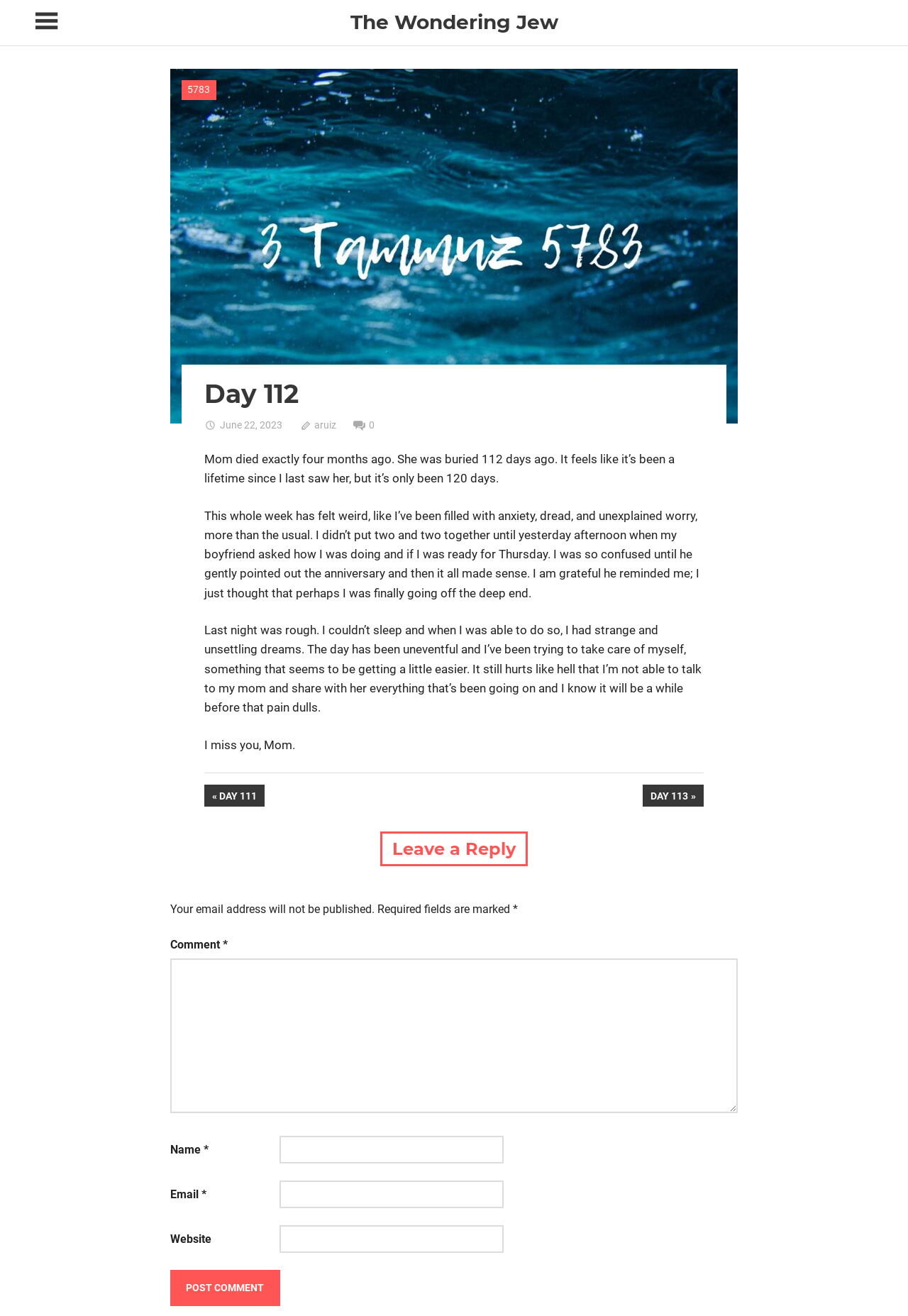Kindly respond to the following question with a single word or a brief phrase: 
What is the date of the post?

June 22, 2023